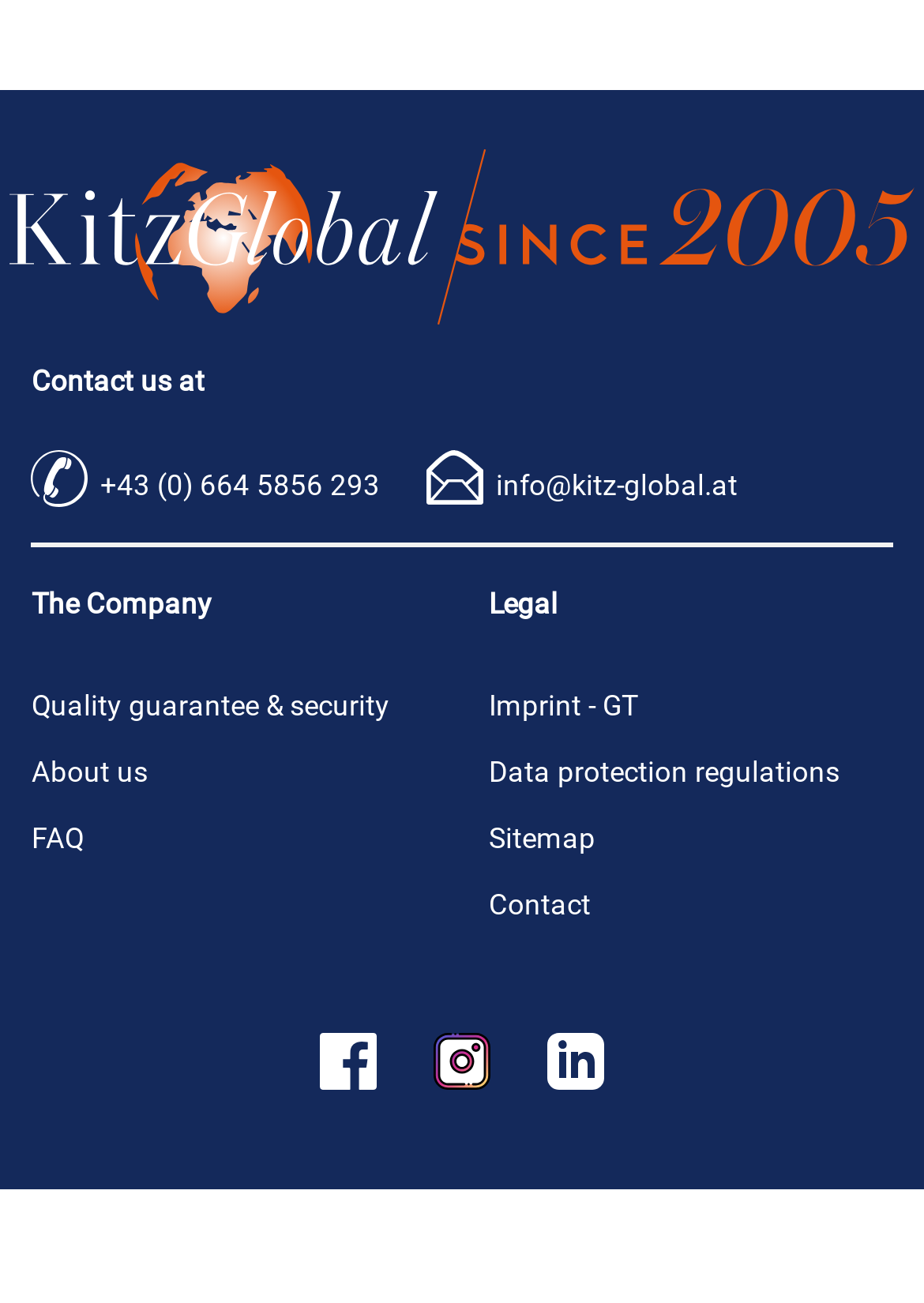Show the bounding box coordinates of the region that should be clicked to follow the instruction: "View company information."

[0.034, 0.45, 0.229, 0.476]